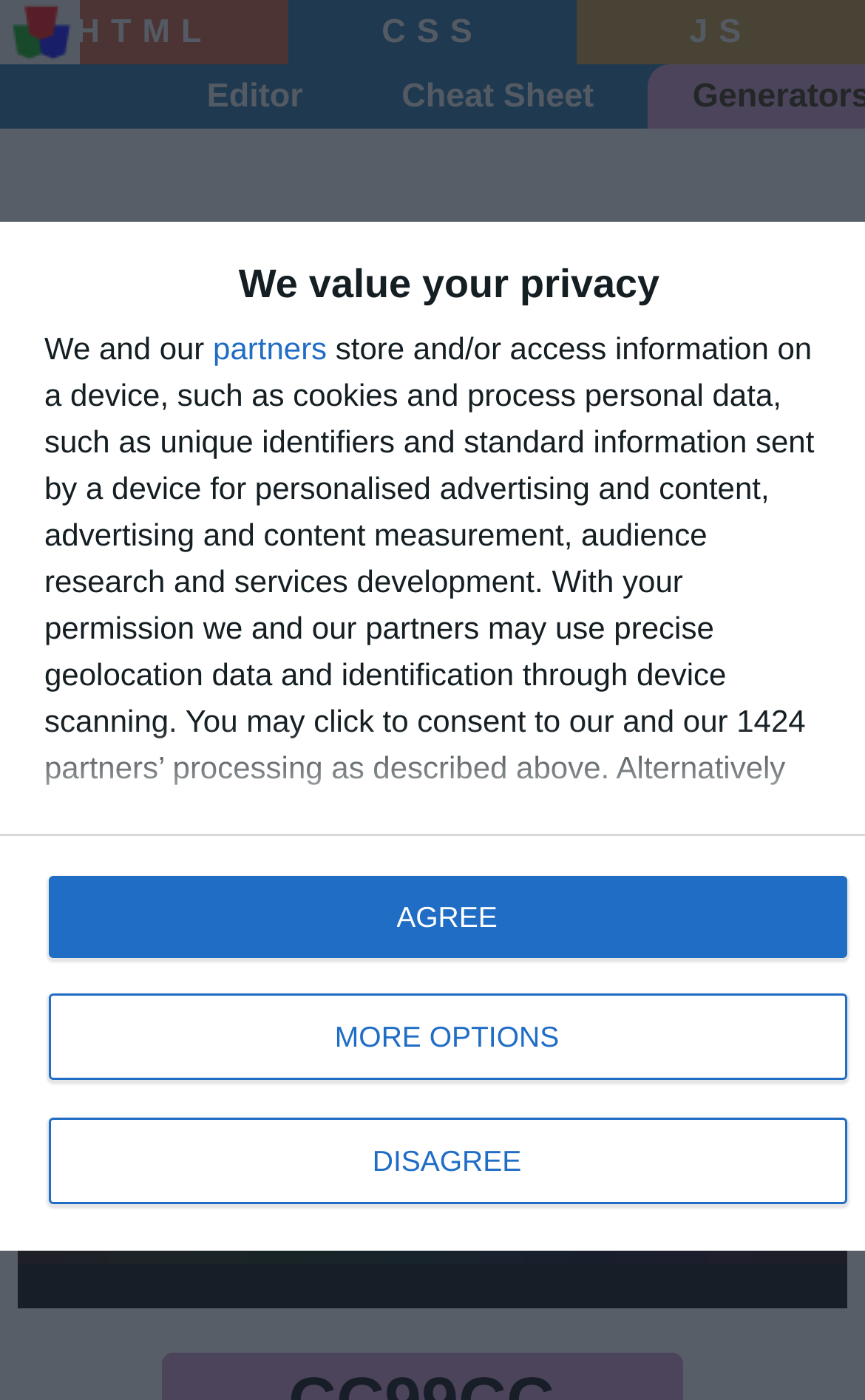Generate the text content of the main heading of the webpage.

CC99CC
CC99CC
CC99CC
CC99CC
CC99CC
204
153
204
Light Grayish Magenta 🎨 RGB Color Code: #CC99CC